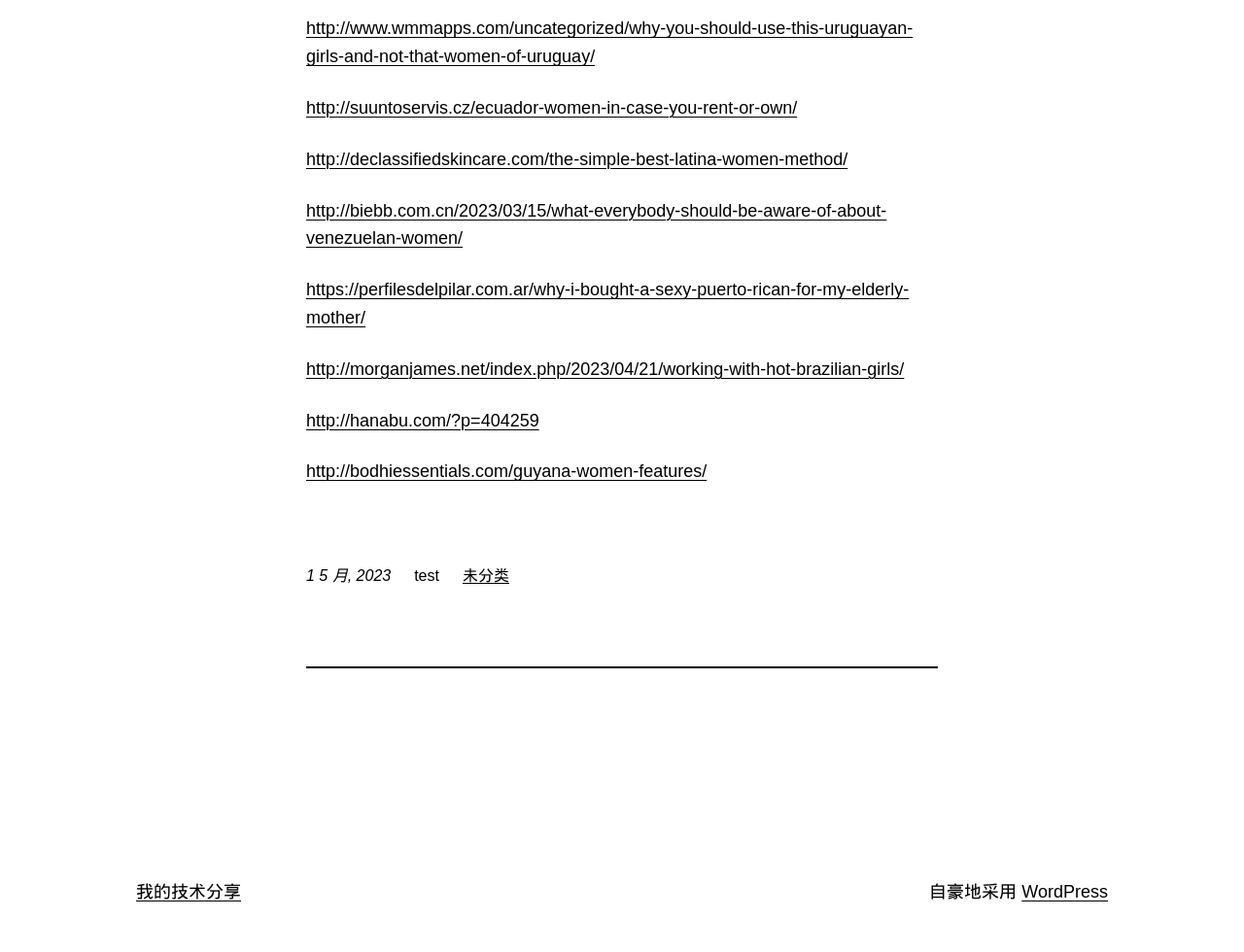Please identify the bounding box coordinates of the element's region that I should click in order to complete the following instruction: "go to the category of 未分类". The bounding box coordinates consist of four float numbers between 0 and 1, i.e., [left, top, right, bottom].

[0.372, 0.596, 0.409, 0.614]